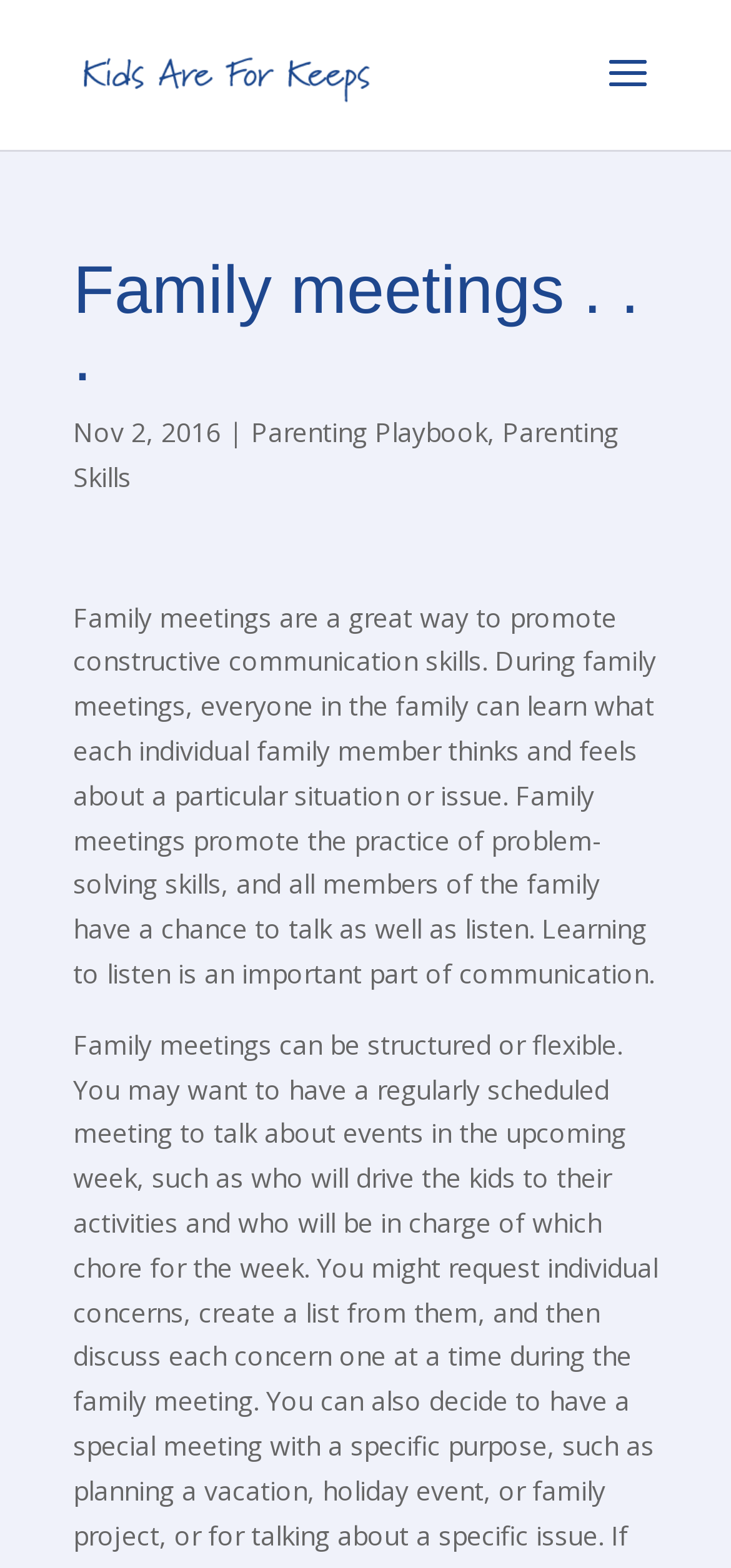What is the date mentioned on the webpage?
Based on the screenshot, answer the question with a single word or phrase.

Nov 2, 2016